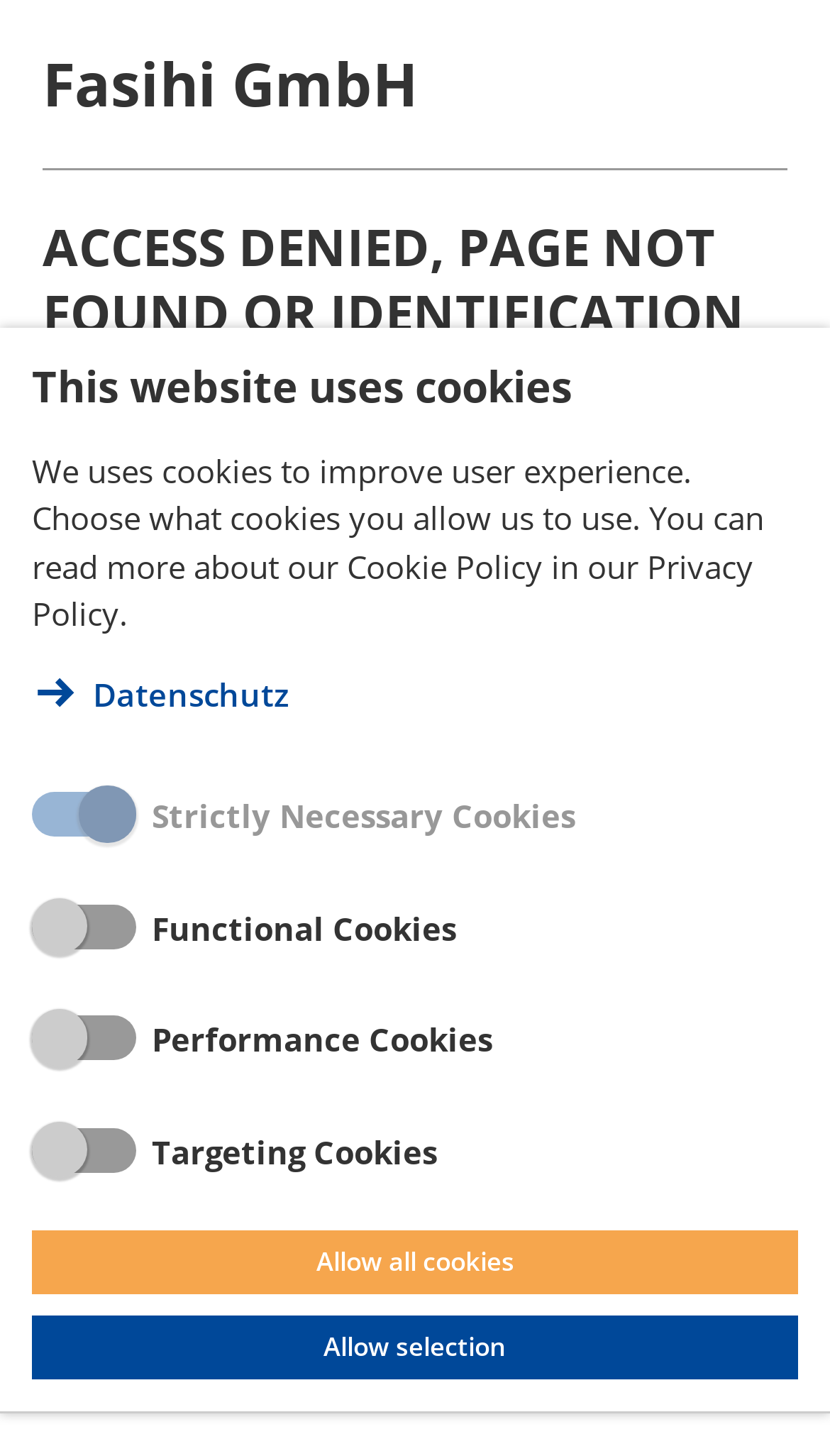Please analyze the image and provide a thorough answer to the question:
What is the alternative to 'Allow all cookies'?

The link 'Allow all cookies' is followed by another link 'Allow selection', which suggests that 'Allow selection' is an alternative to 'Allow all cookies'.